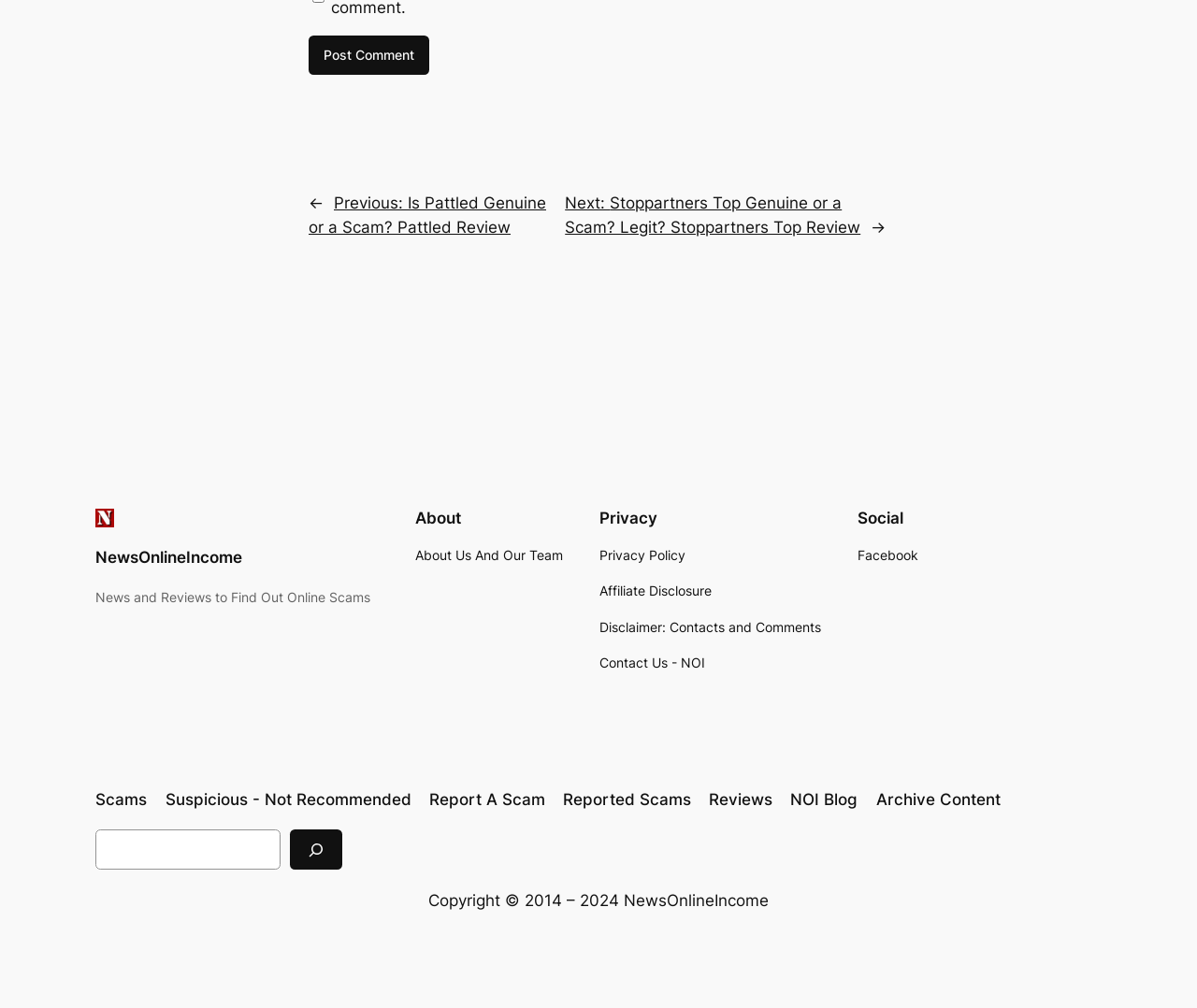Kindly determine the bounding box coordinates for the clickable area to achieve the given instruction: "Submit a comment".

None